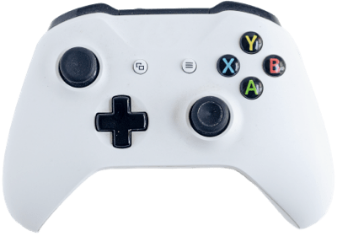What is the purpose of the controller's ergonomic design?
Examine the image and provide an in-depth answer to the question.

According to the caption, the controller's ergonomic design 'emphasizes comfort during extended gaming sessions', implying that its purpose is to provide comfort to users.